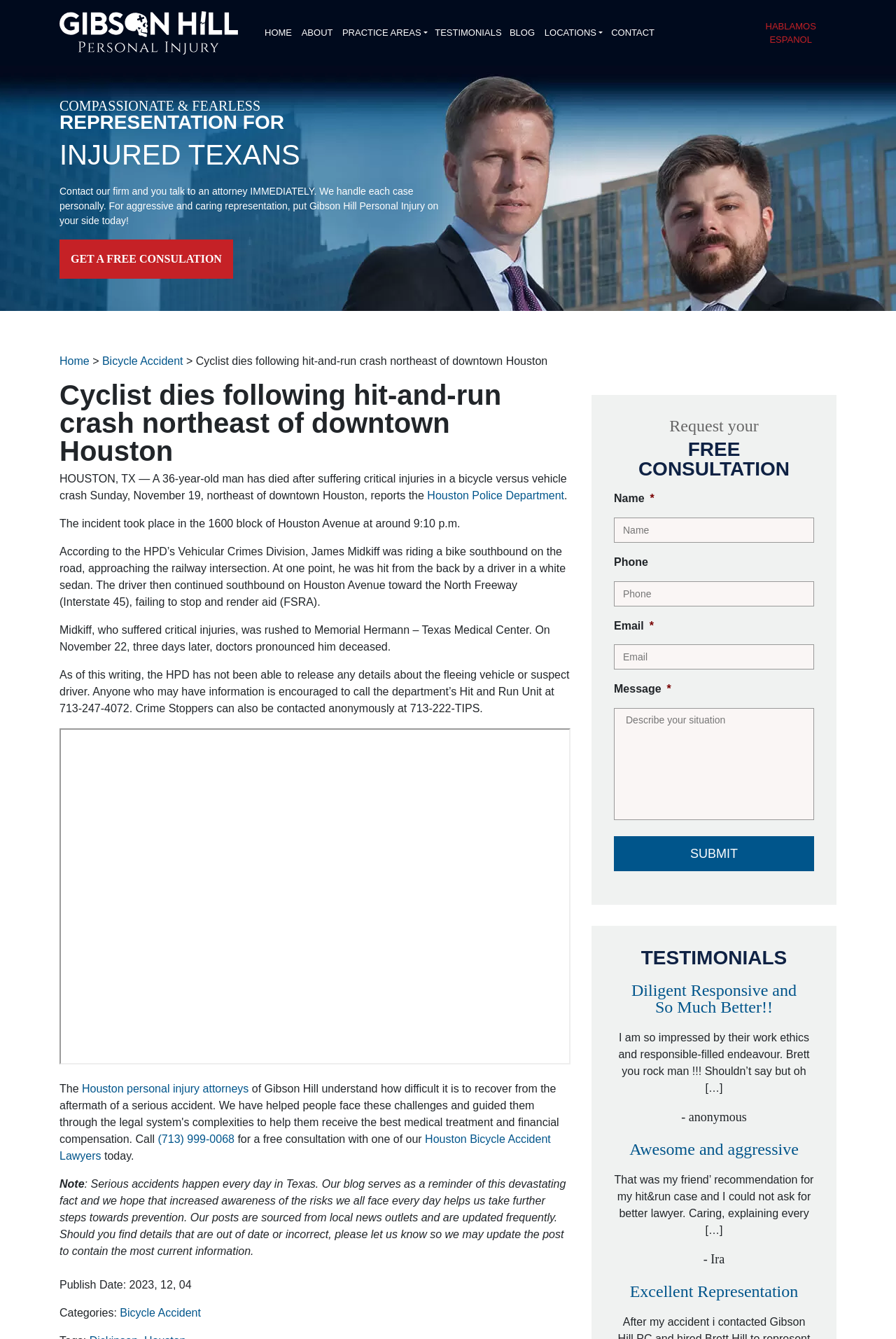Point out the bounding box coordinates of the section to click in order to follow this instruction: "Click the 'CONTACT' link".

[0.676, 0.015, 0.734, 0.034]